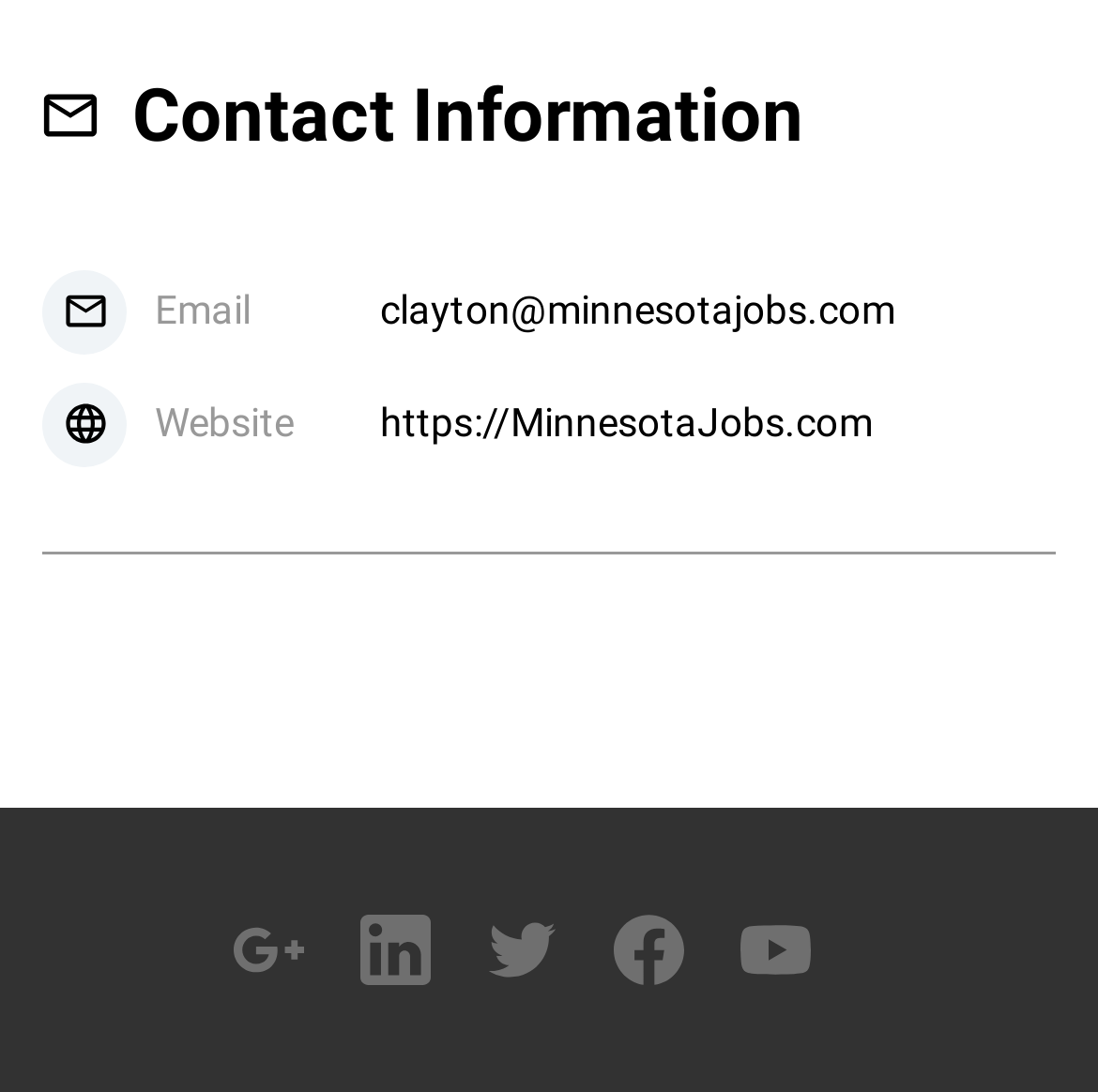What is the email address provided for contact?
Provide a fully detailed and comprehensive answer to the question.

The email address provided for contact is 'clayton@minnesotajobs.com', which is a link element with a bounding box coordinate indicating its position on the page.